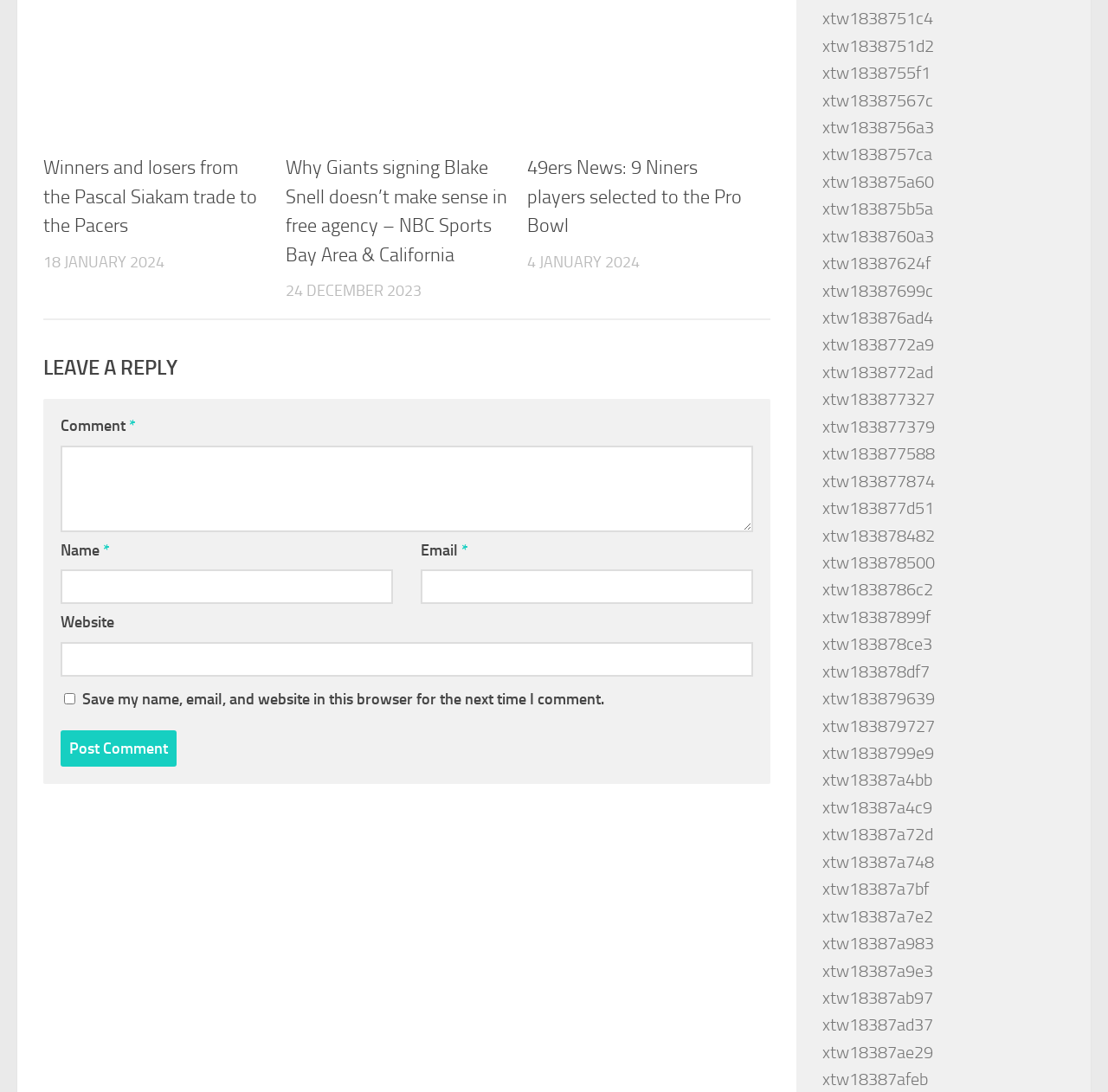Reply to the question below using a single word or brief phrase:
How many links are there in the right sidebar?

43